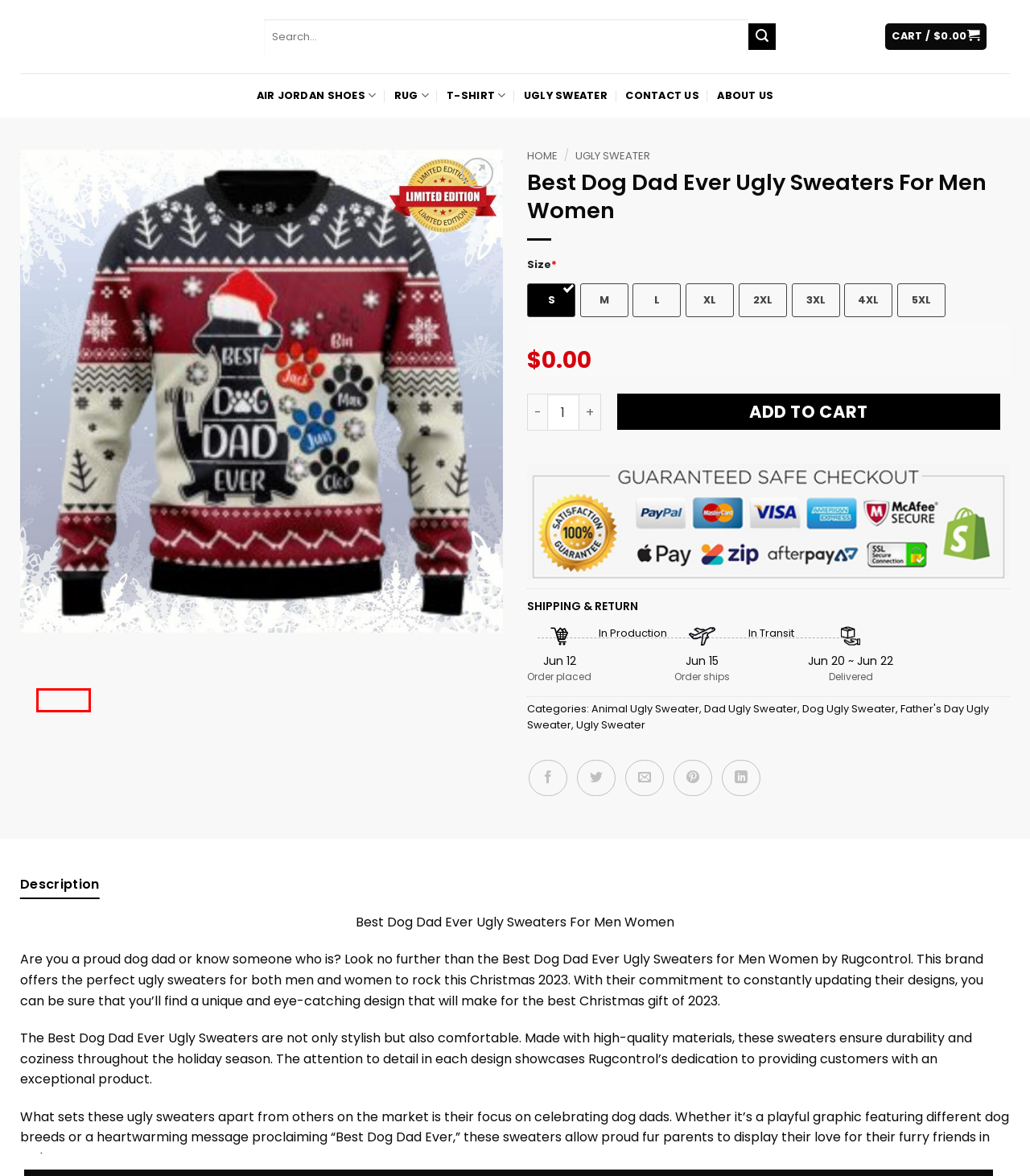You are presented with a screenshot of a webpage containing a red bounding box around a particular UI element. Select the best webpage description that matches the new webpage after clicking the element within the bounding box. Here are the candidates:
A. About Us - RugControl
B. Ugly Sweater - RugControl
C. Cart - RugControl
D. Welcome To Rugcontrol Shop - Rugcontrol 2023
E. T-Shirt - RugControl
F. Contact Us - RugControl
G. Air Jordan Hightop Shoes - RugControl
H. Rug - RugControl

E